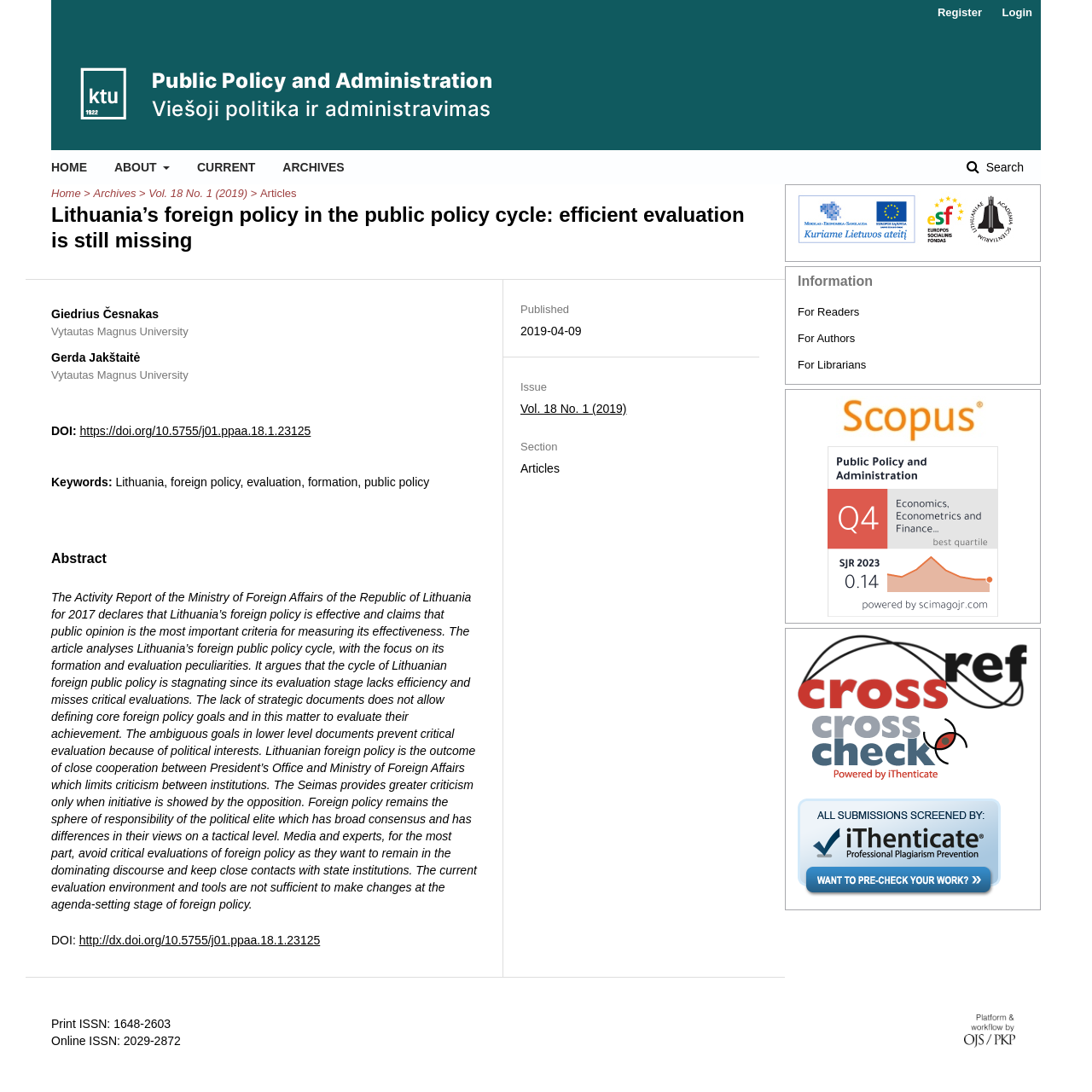Please find and report the bounding box coordinates of the element to click in order to perform the following action: "View the current issue". The coordinates should be expressed as four float numbers between 0 and 1, in the format [left, top, right, bottom].

[0.477, 0.368, 0.574, 0.38]